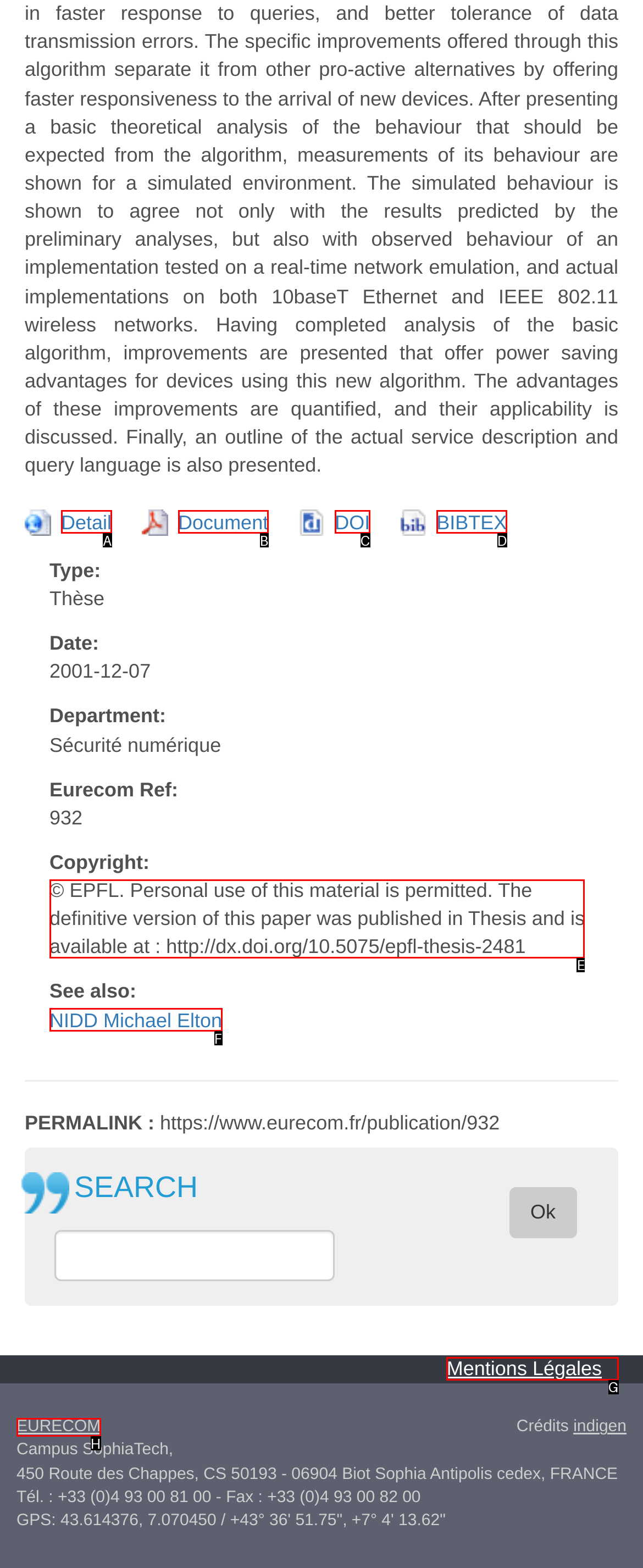Find the option you need to click to complete the following instruction: Read the article about commercial painting
Answer with the corresponding letter from the choices given directly.

None